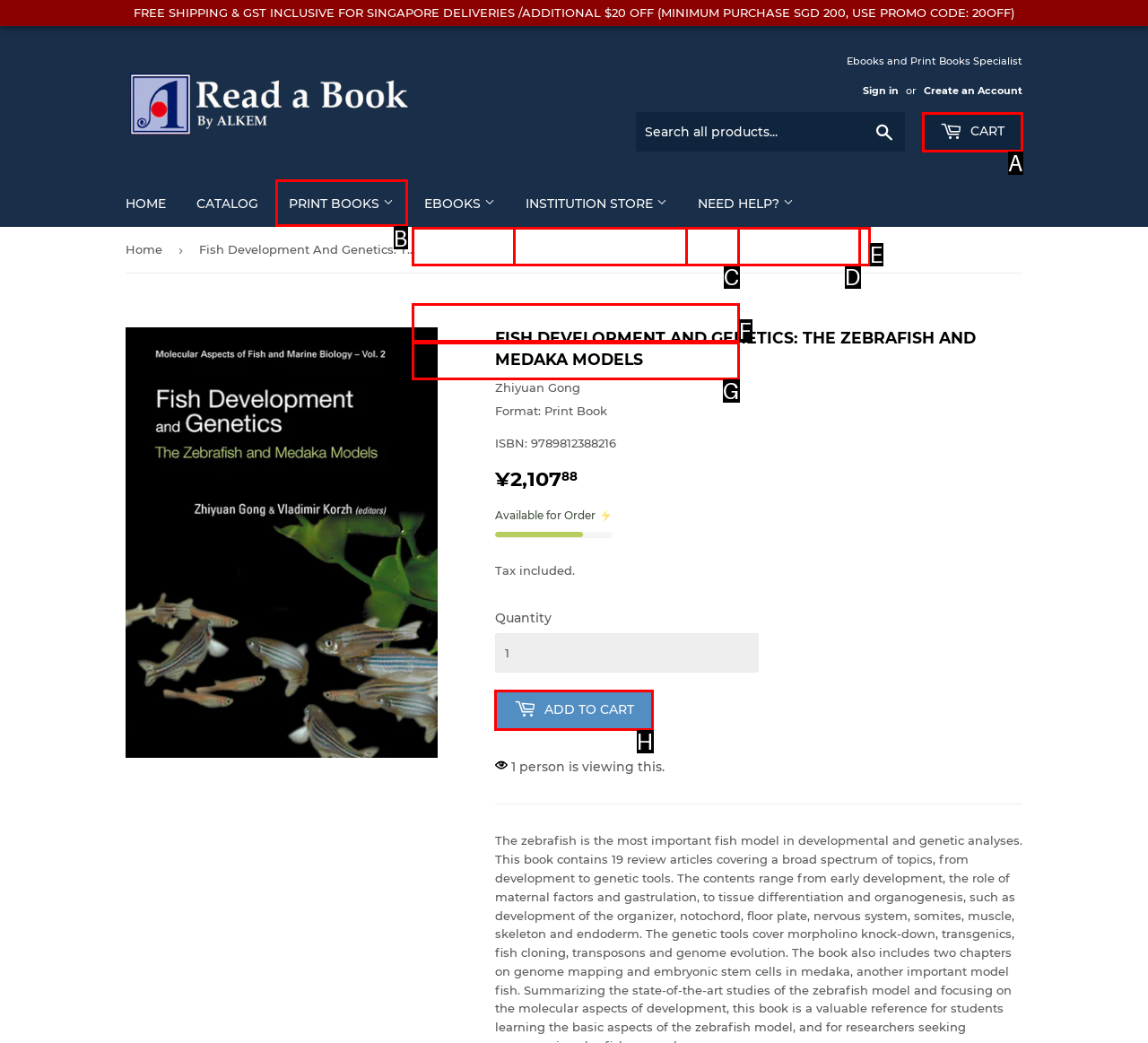Point out the option that needs to be clicked to fulfill the following instruction: Add to cart
Answer with the letter of the appropriate choice from the listed options.

H